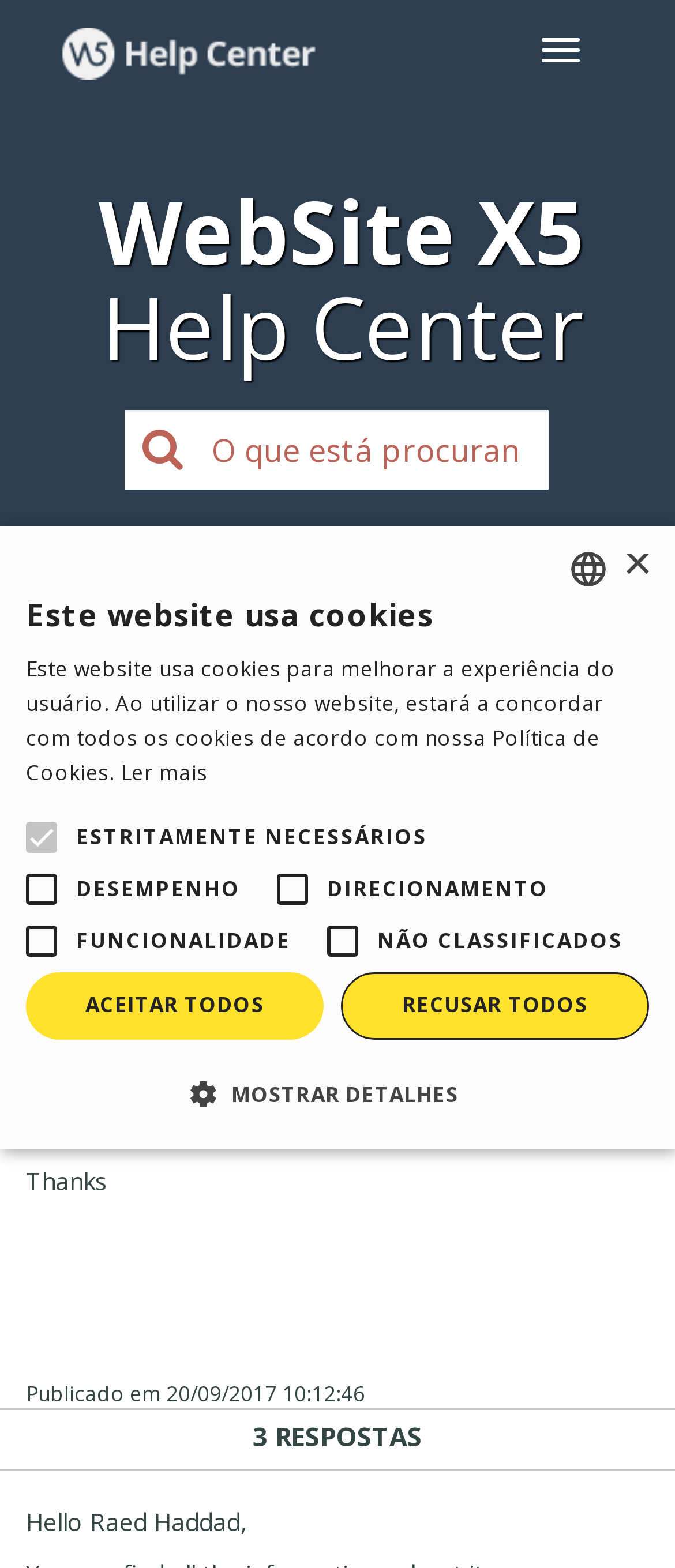From the webpage screenshot, predict the bounding box coordinates (top-left x, top-left y, bottom-right x, bottom-right y) for the UI element described here: name="q" placeholder="O que está procurando?"

[0.186, 0.261, 0.814, 0.312]